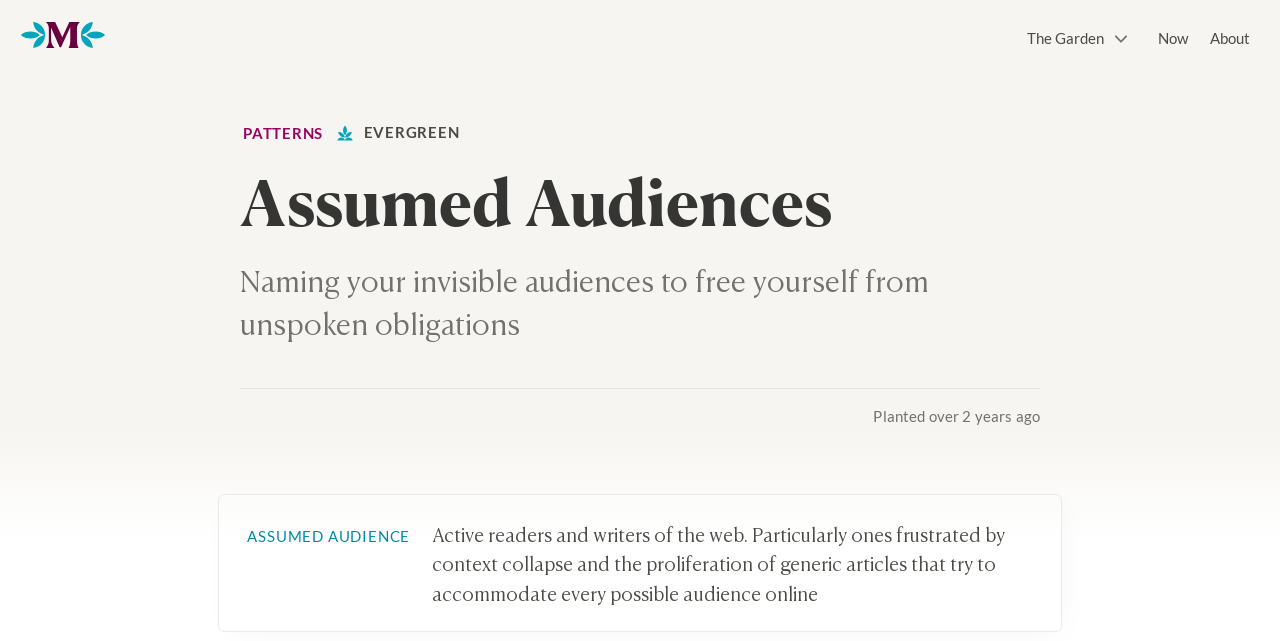Please provide a one-word or short phrase answer to the question:
How long ago was the article 'Planted' written?

over 2 years ago